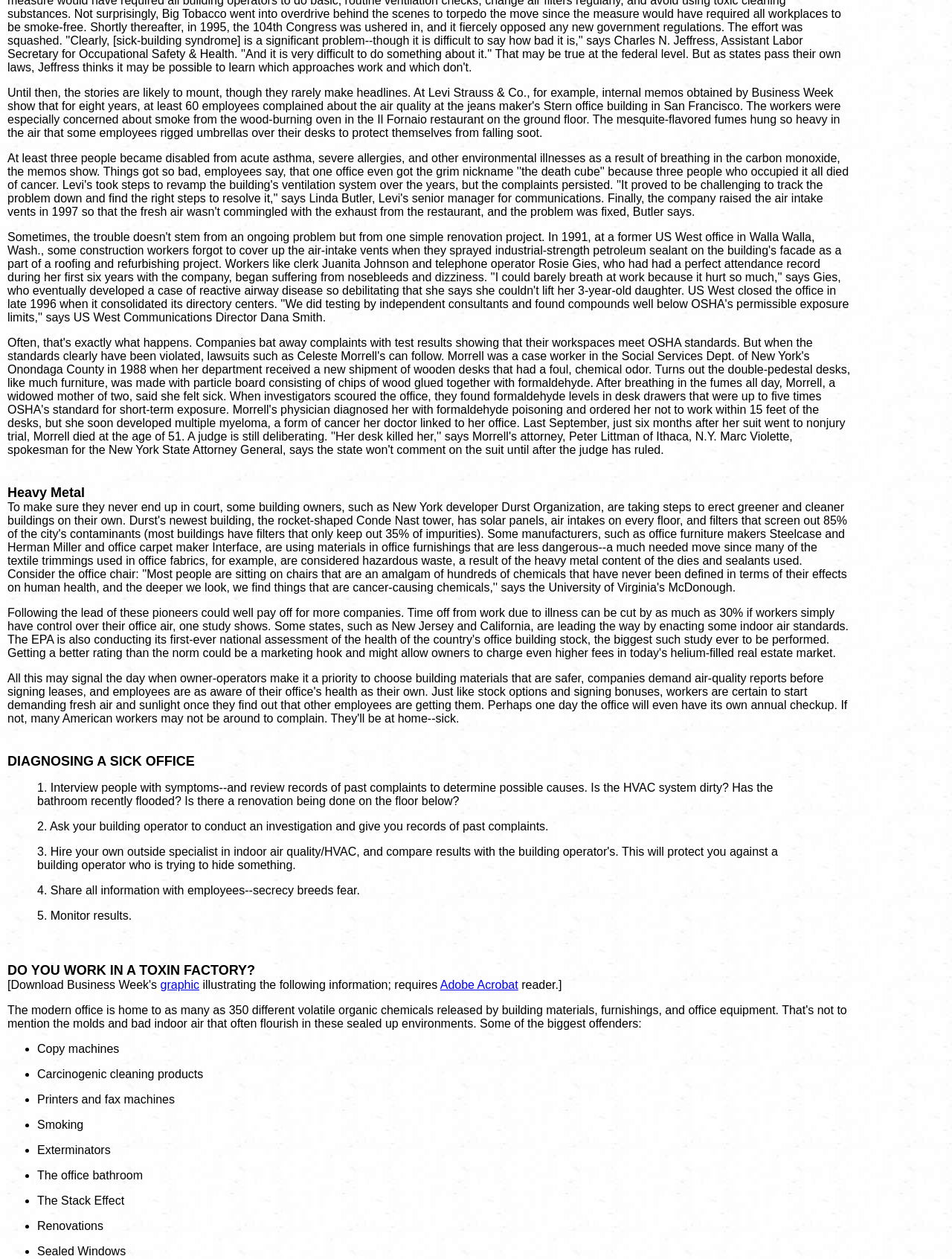What is the benefit of having control over office air?
Look at the image and respond to the question as thoroughly as possible.

The article mentions that having control over office air can cut time off from work due to illness by as much as 30%. This suggests that having a healthy office environment can lead to a significant reduction in absenteeism due to illness.